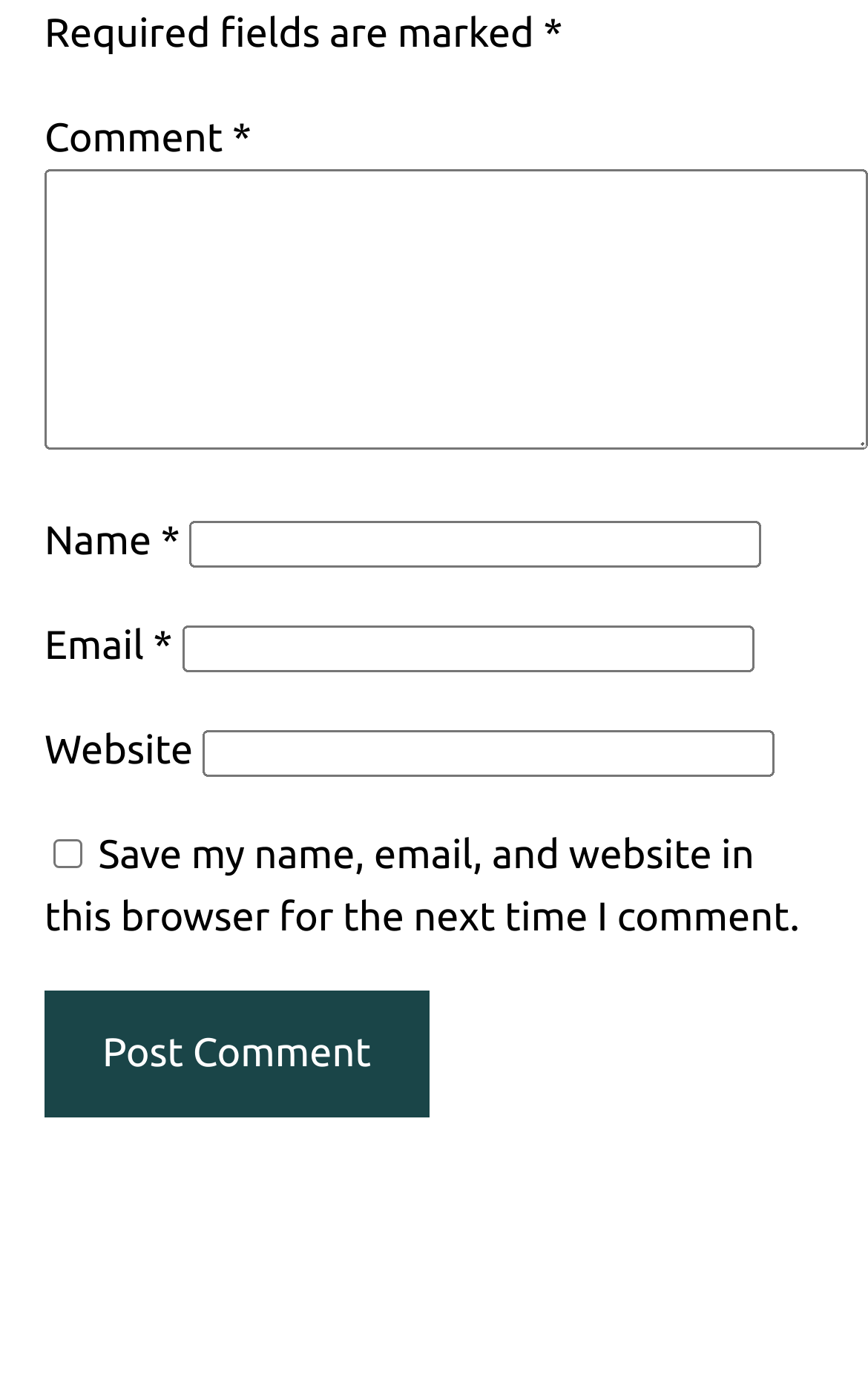Identify the bounding box coordinates for the UI element mentioned here: "parent_node: Email * aria-describedby="email-notes" name="email"". Provide the coordinates as four float values between 0 and 1, i.e., [left, top, right, bottom].

[0.209, 0.45, 0.868, 0.484]